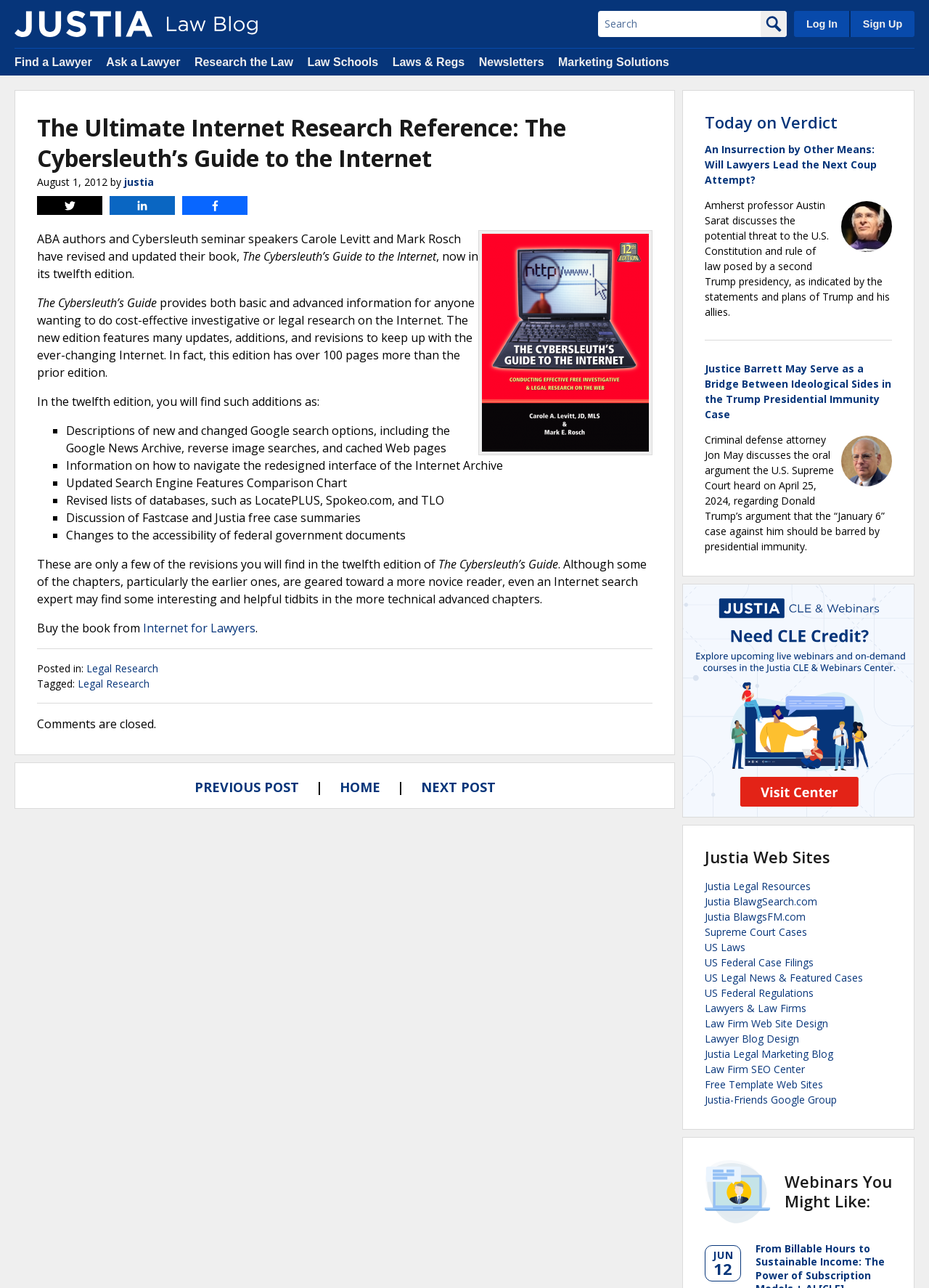Please indicate the bounding box coordinates for the clickable area to complete the following task: "Buy the book from Internet for Lawyers". The coordinates should be specified as four float numbers between 0 and 1, i.e., [left, top, right, bottom].

[0.154, 0.482, 0.275, 0.494]